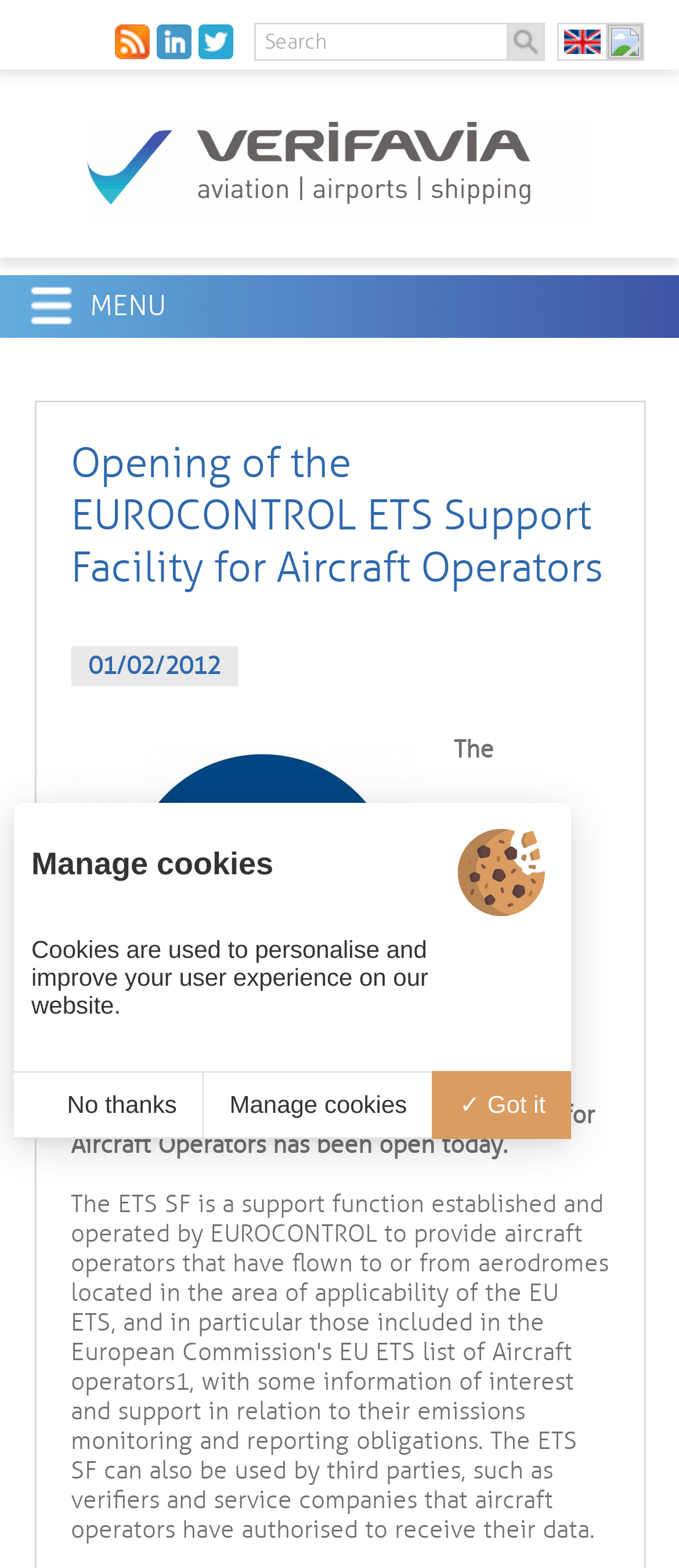Locate the primary heading on the webpage and return its text.

​Opening of the EUROCONTROL ETS Support Facility for Aircraft Operators